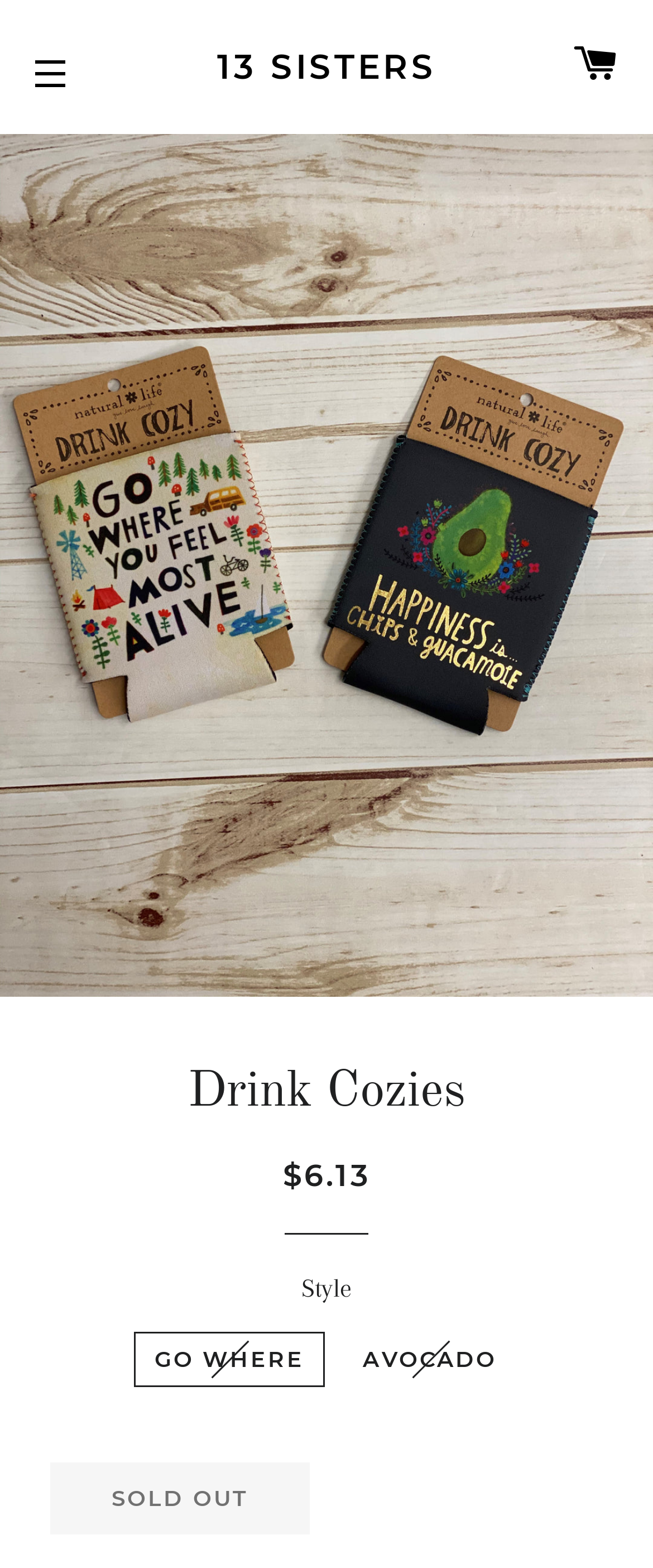What is the price of the drink cozy?
Look at the image and provide a detailed response to the question.

I found the price of the drink cozy by looking at the text 'Regular price' and the corresponding price '$6.13' next to it.